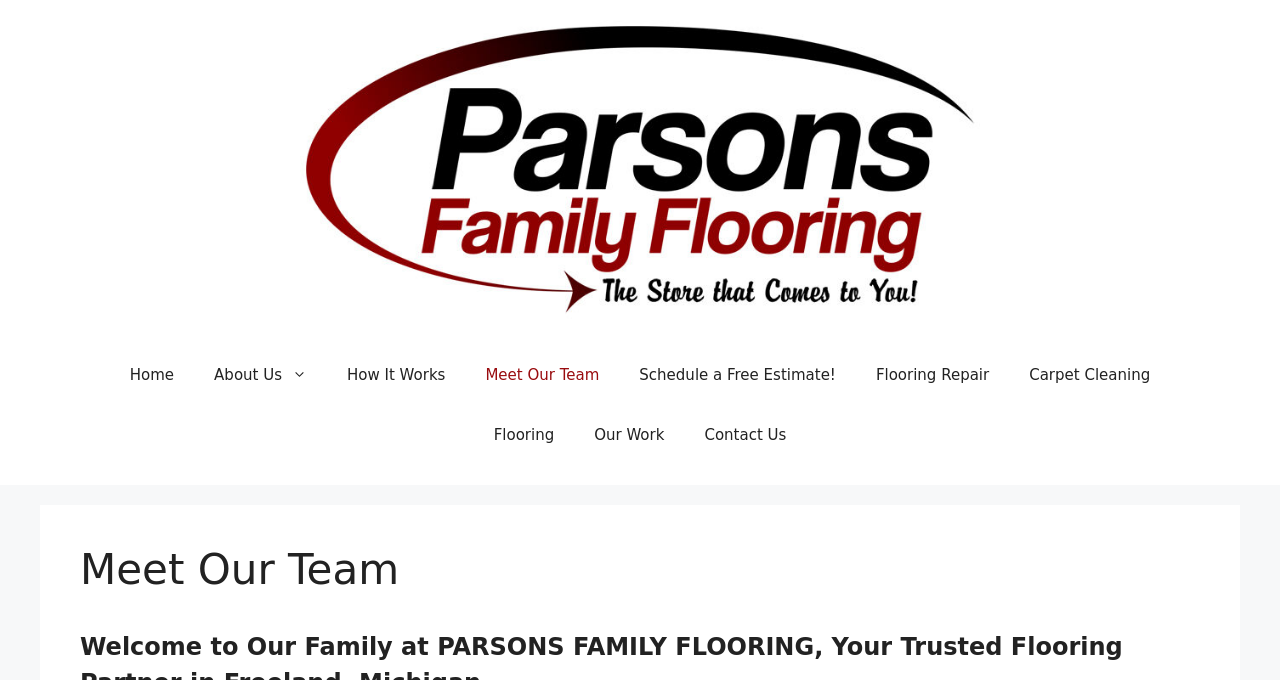Please specify the bounding box coordinates of the clickable section necessary to execute the following command: "Check the 'Our Work' page".

[0.449, 0.595, 0.535, 0.683]